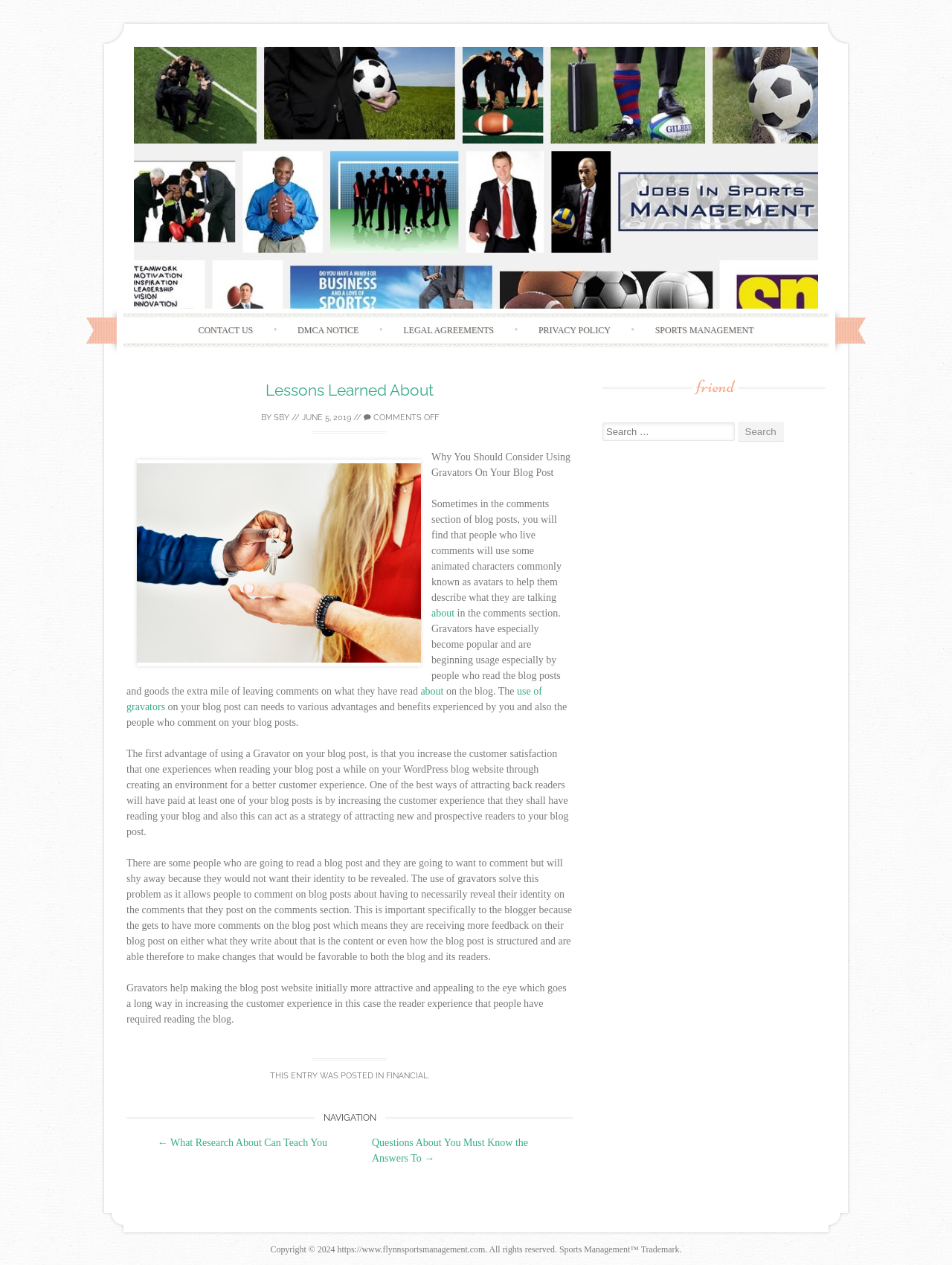Please determine the bounding box coordinates for the element that should be clicked to follow these instructions: "Read the 'Lessons Learned About' article".

[0.133, 0.299, 0.602, 0.865]